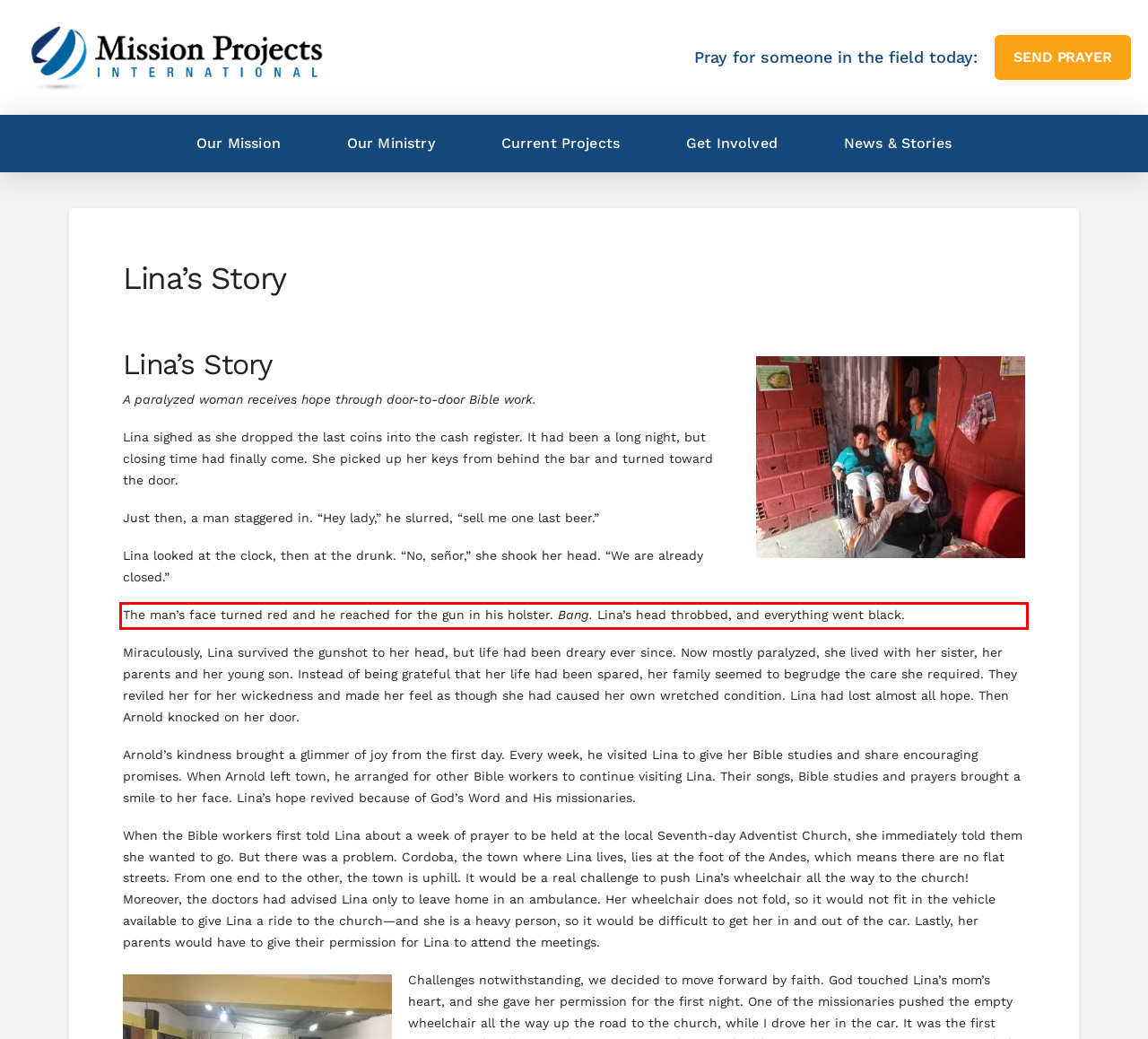There is a UI element on the webpage screenshot marked by a red bounding box. Extract and generate the text content from within this red box.

The man’s face turned red and he reached for the gun in his holster. Bang. Lina’s head throbbed, and everything went black.